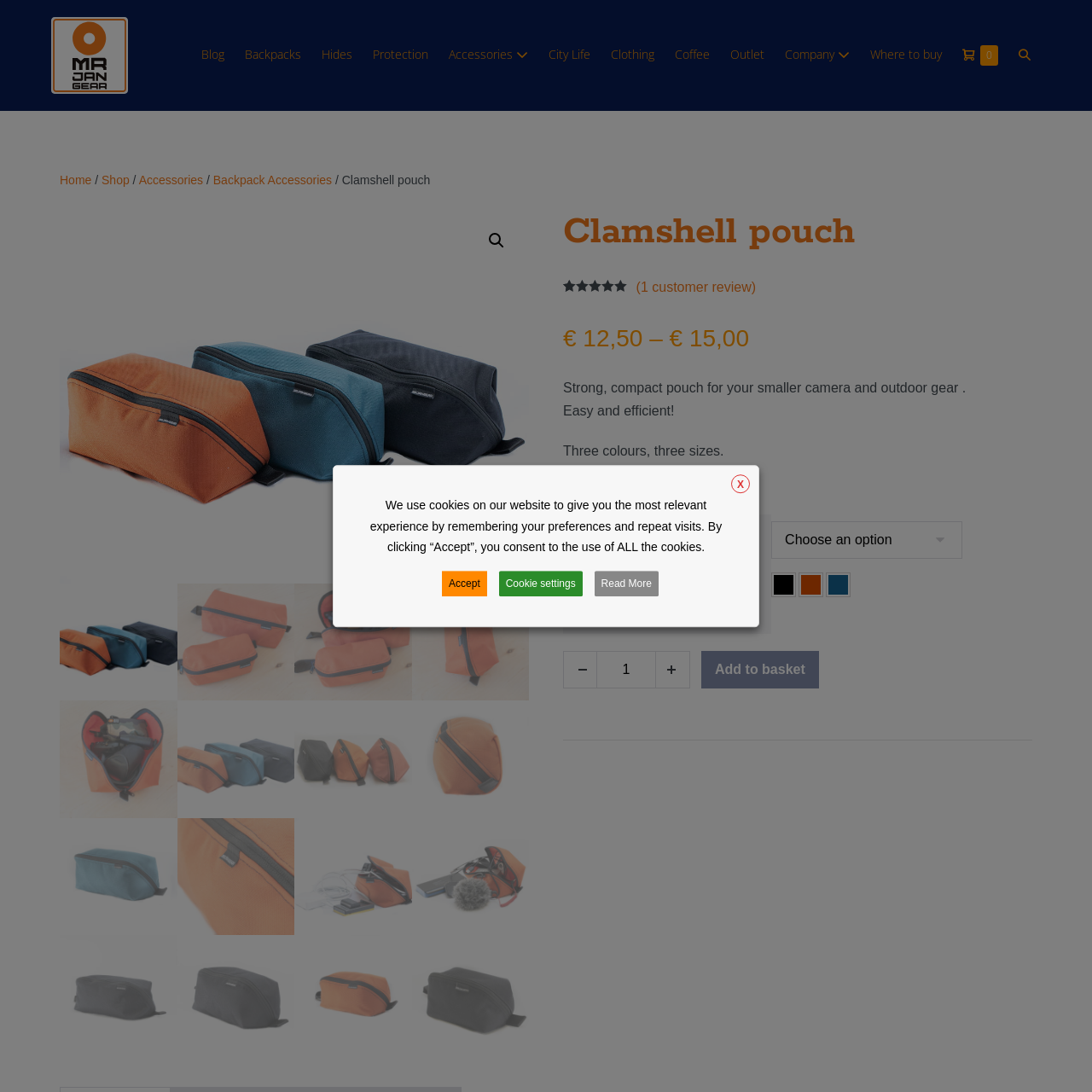Please look at the highlighted area within the red border and provide the answer to this question using just one word or phrase: 
What is the purpose of the icon?

To attract potential buyers